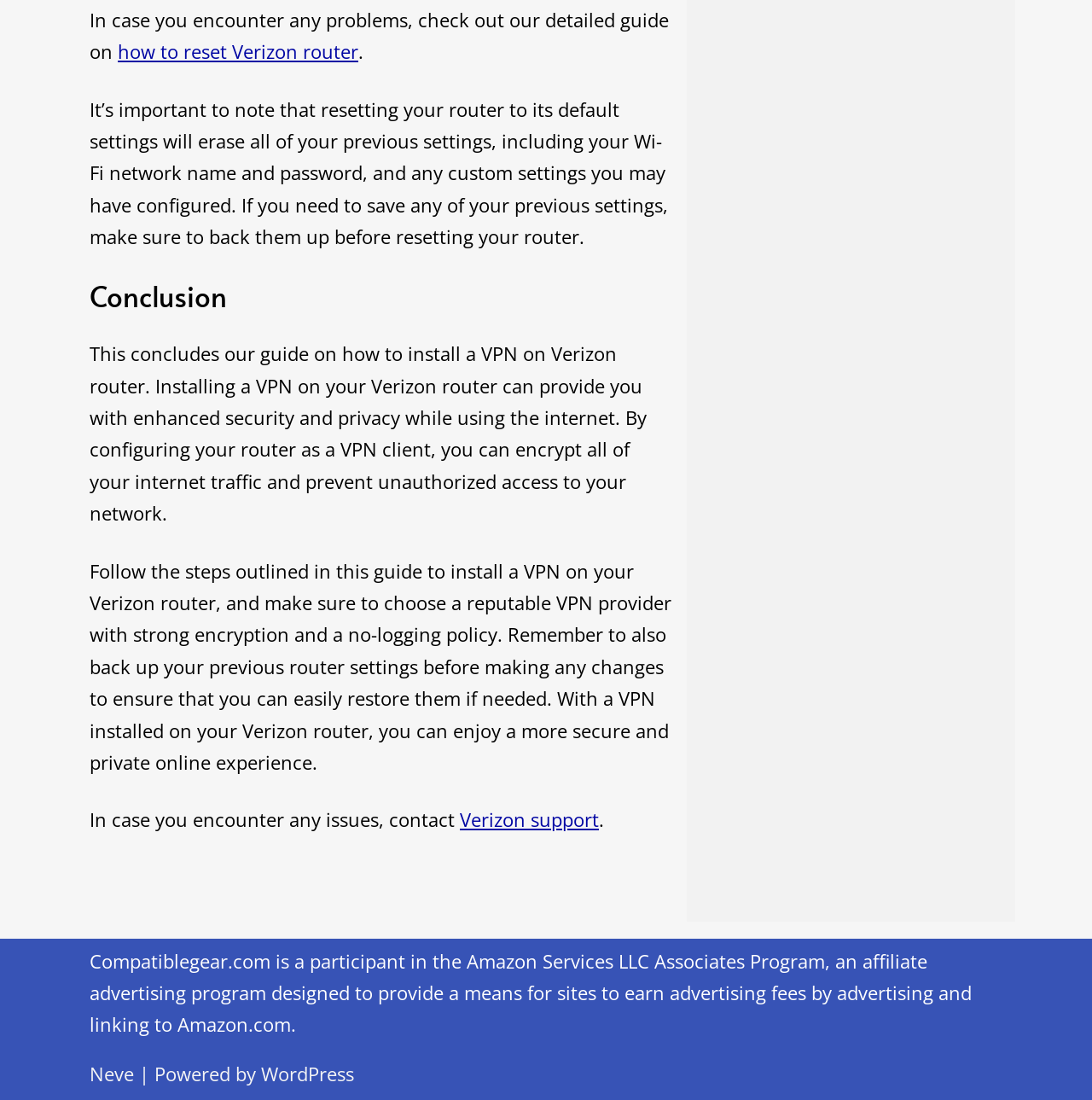What is the purpose of installing a VPN on a Verizon router?
Using the information from the image, provide a comprehensive answer to the question.

According to the webpage, installing a VPN on a Verizon router can provide enhanced security and privacy while using the internet. This is because configuring the router as a VPN client can encrypt all internet traffic and prevent unauthorized access to the network.